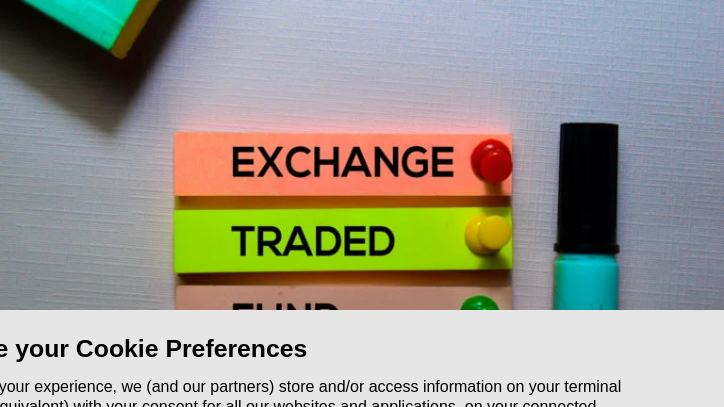Provide a one-word or brief phrase answer to the question:
What is the color of the background?

Light gray